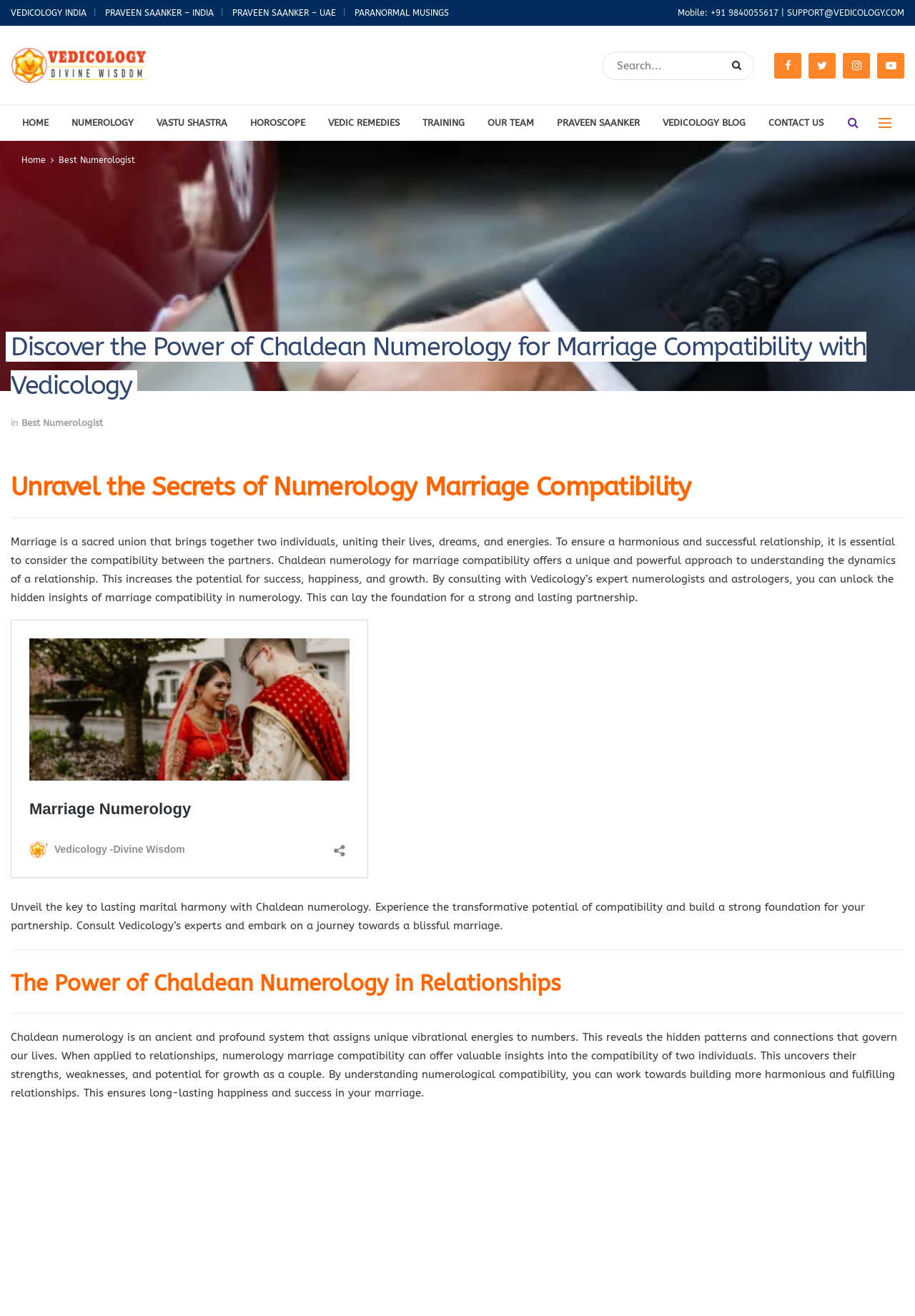Identify the bounding box of the UI element described as follows: "PRAVEEN SAANKER". Provide the coordinates as four float numbers in the range of 0 to 1 [left, top, right, bottom].

[0.596, 0.08, 0.712, 0.107]